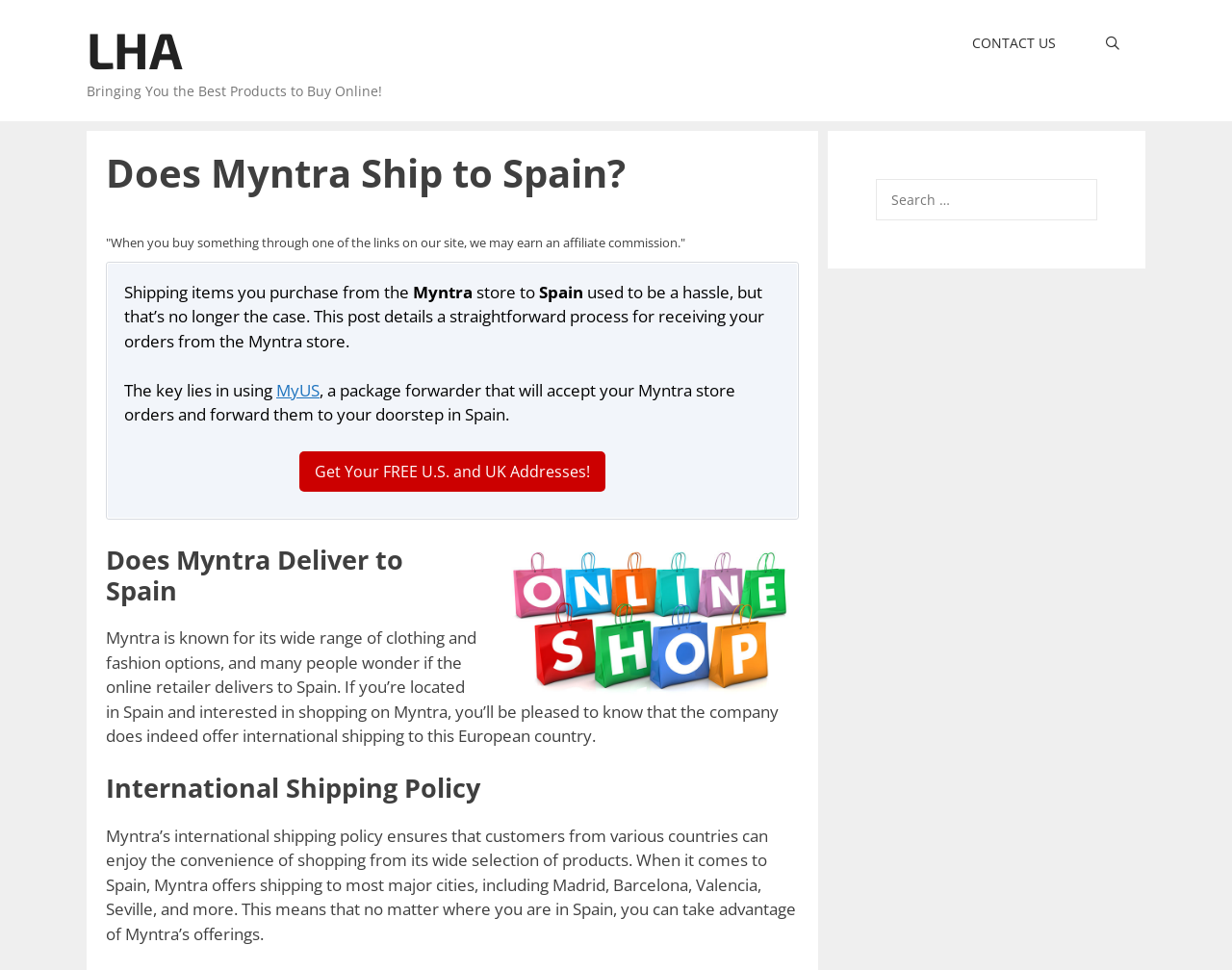Describe the webpage meticulously, covering all significant aspects.

This webpage is about shipping items from Myntra to Spain. At the top, there is a link to "LHA" and a static text "Bringing You the Best Products to Buy Online!" On the right side, there are two links: "CONTACT US" and "Open Search Bar". 

Below the top section, there is a main content area. The title "Does Myntra Ship to Spain?" is prominently displayed. The article explains that shipping items from Myntra to Spain used to be a hassle, but it's no longer the case. It details a straightforward process for receiving orders from Myntra store using a package forwarder called MyUS. 

The article is divided into sections, including "Does Myntra Deliver to Spain" and "International Shipping Policy". In the "Does Myntra Deliver to Spain" section, it explains that Myntra does offer international shipping to Spain, and customers from various cities in Spain can take advantage of Myntra's offerings. 

On the right side of the main content area, there is a complementary section with a search box labeled "Search for:". There is also an image of an online shop bag below the search box.